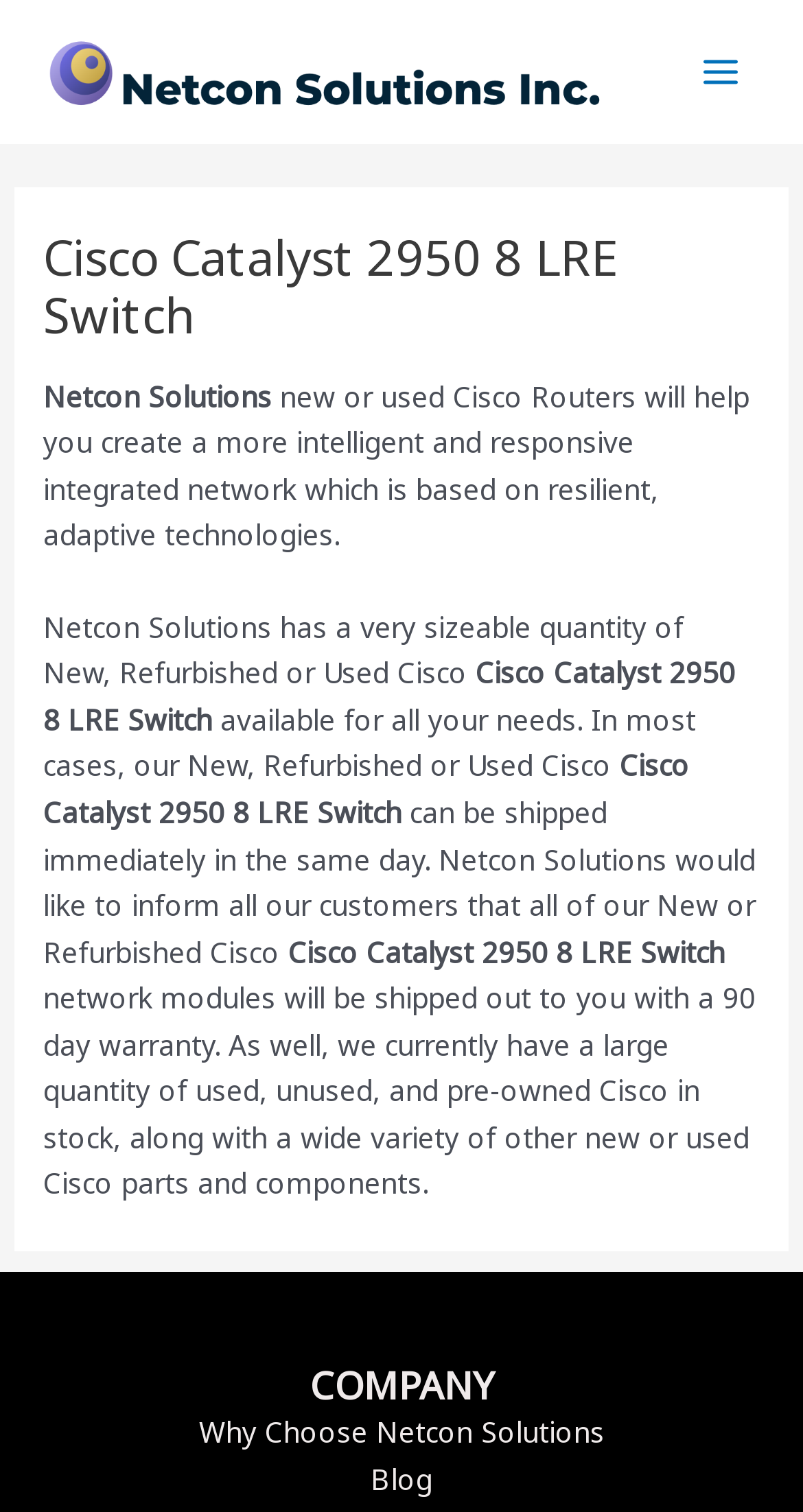Find and provide the bounding box coordinates for the UI element described here: "alt="Netcon Solutions"". The coordinates should be given as four float numbers between 0 and 1: [left, top, right, bottom].

[0.051, 0.032, 0.759, 0.058]